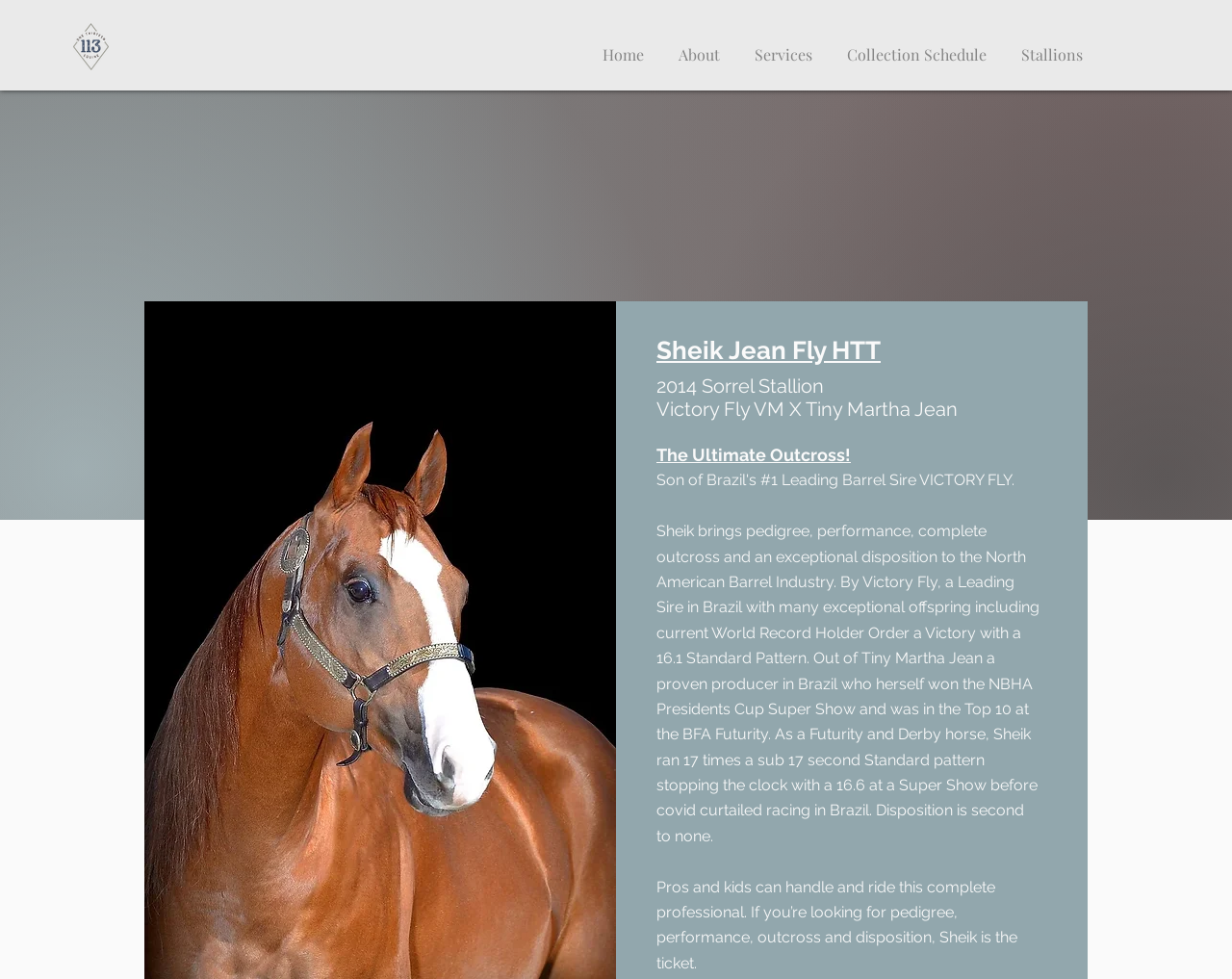Explain the webpage's layout and main content in detail.

This webpage is about a horse named Sheik Jean Fly HTT, a 2014 Sorrel Stallion. At the top left corner, there is a small image with a link. The main navigation menu is located at the top center, with links to "Home", "About", "Services", "Collection Schedule", and "Stallions". 

Below the navigation menu, there are two headings. The first heading is "Sheik Jean Fly HTT", and the second heading is "2014 Sorrel Stallion Victory Fly VM X Tiny Martha Jean". 

Under the second heading, there are two paragraphs of text. The first paragraph describes Sheik's pedigree, performance, and disposition, mentioning his sire Victory Fly VM, a leading sire in Brazil, and his dam Tiny Martha Jean, a proven producer in Brazil. It also mentions Sheik's achievements in racing, including running a 16.6 second standard pattern. 

The second paragraph is a brief summary of Sheik's qualities, stating that he is a complete professional with a great disposition, suitable for both pros and kids to handle and ride.